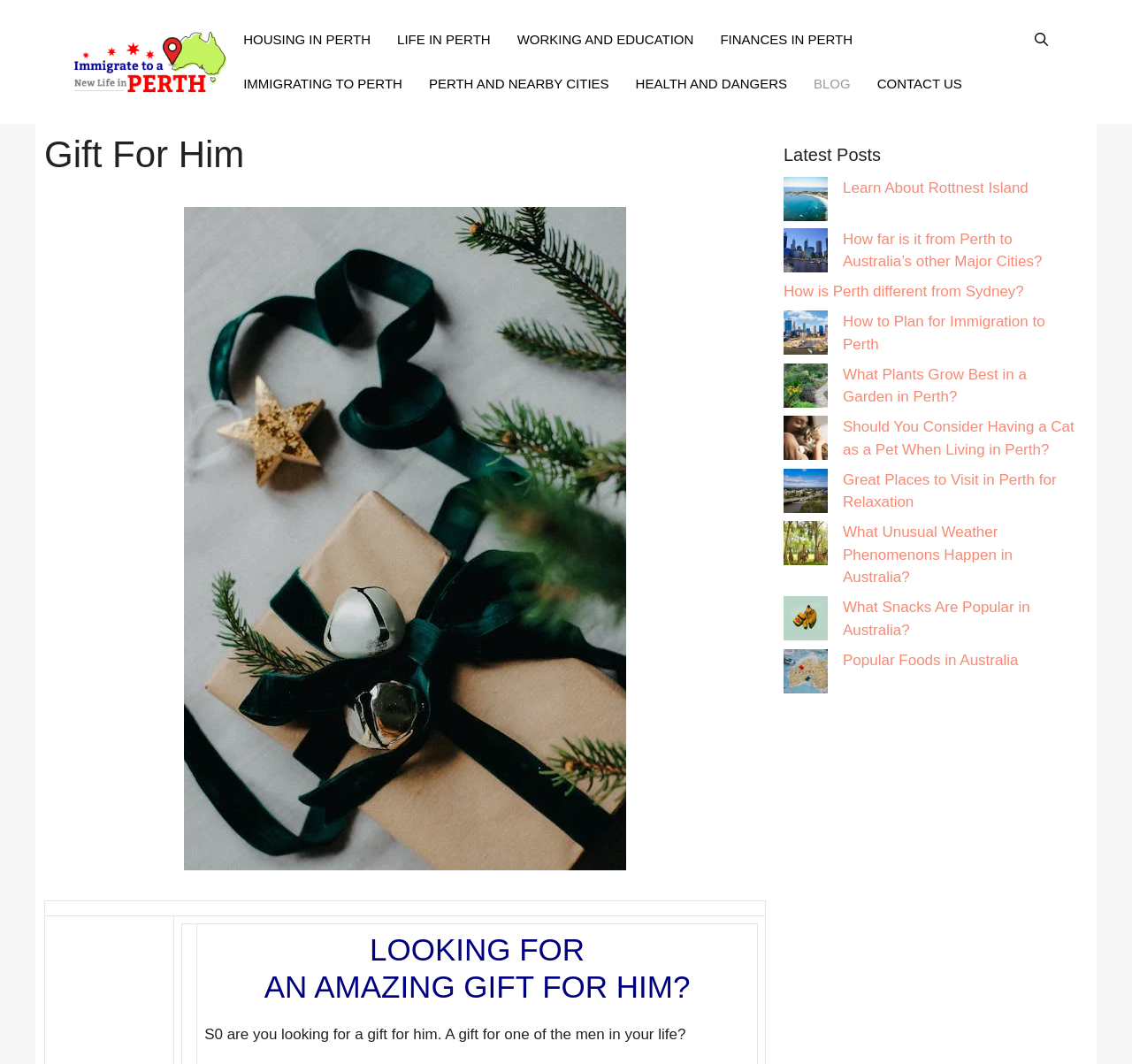Is there a search bar on the webpage?
Answer with a single word or short phrase according to what you see in the image.

Yes